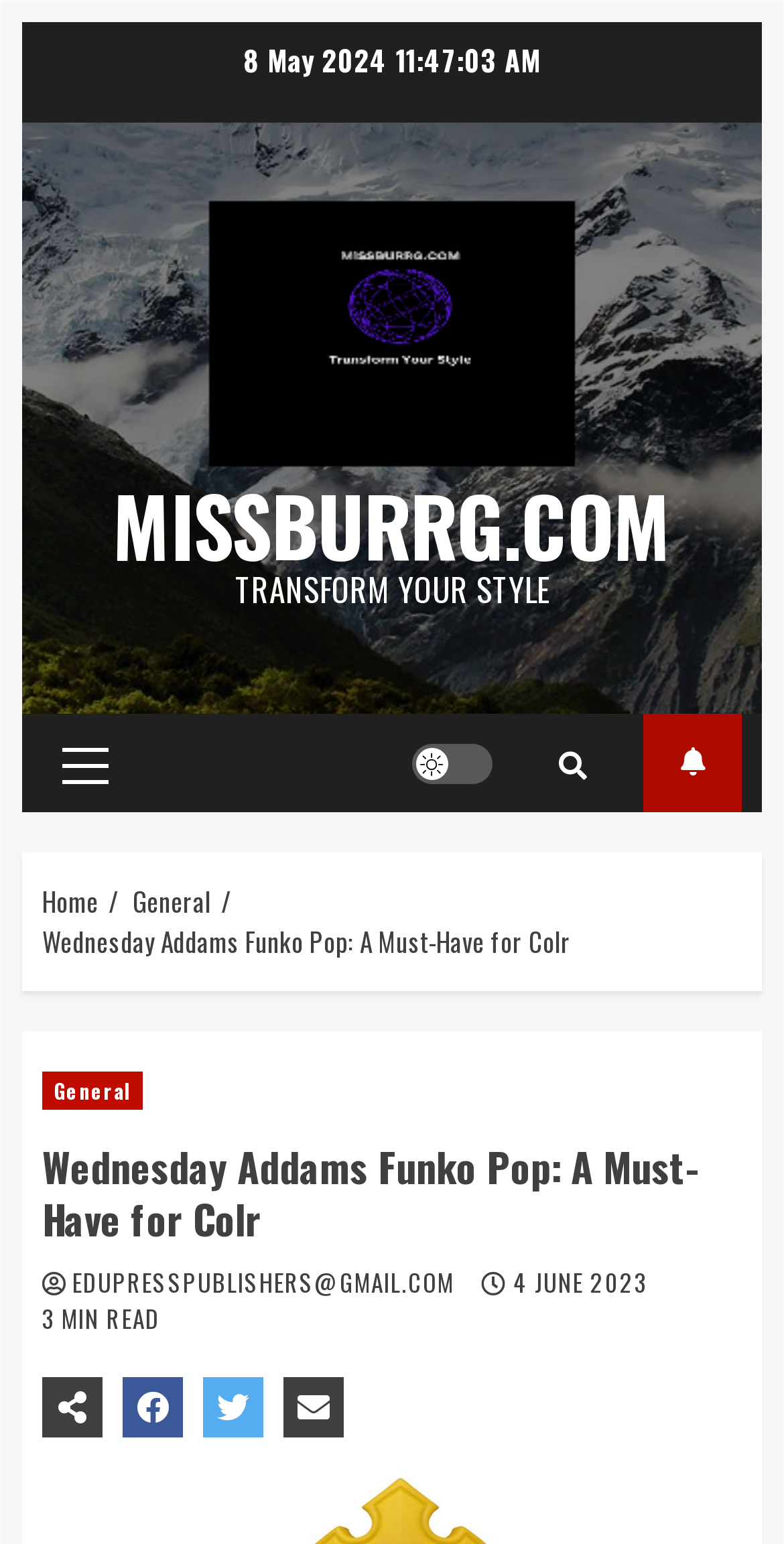Please identify the bounding box coordinates of the element that needs to be clicked to perform the following instruction: "Toggle the 'Light/Dark Button'".

[0.526, 0.481, 0.628, 0.507]